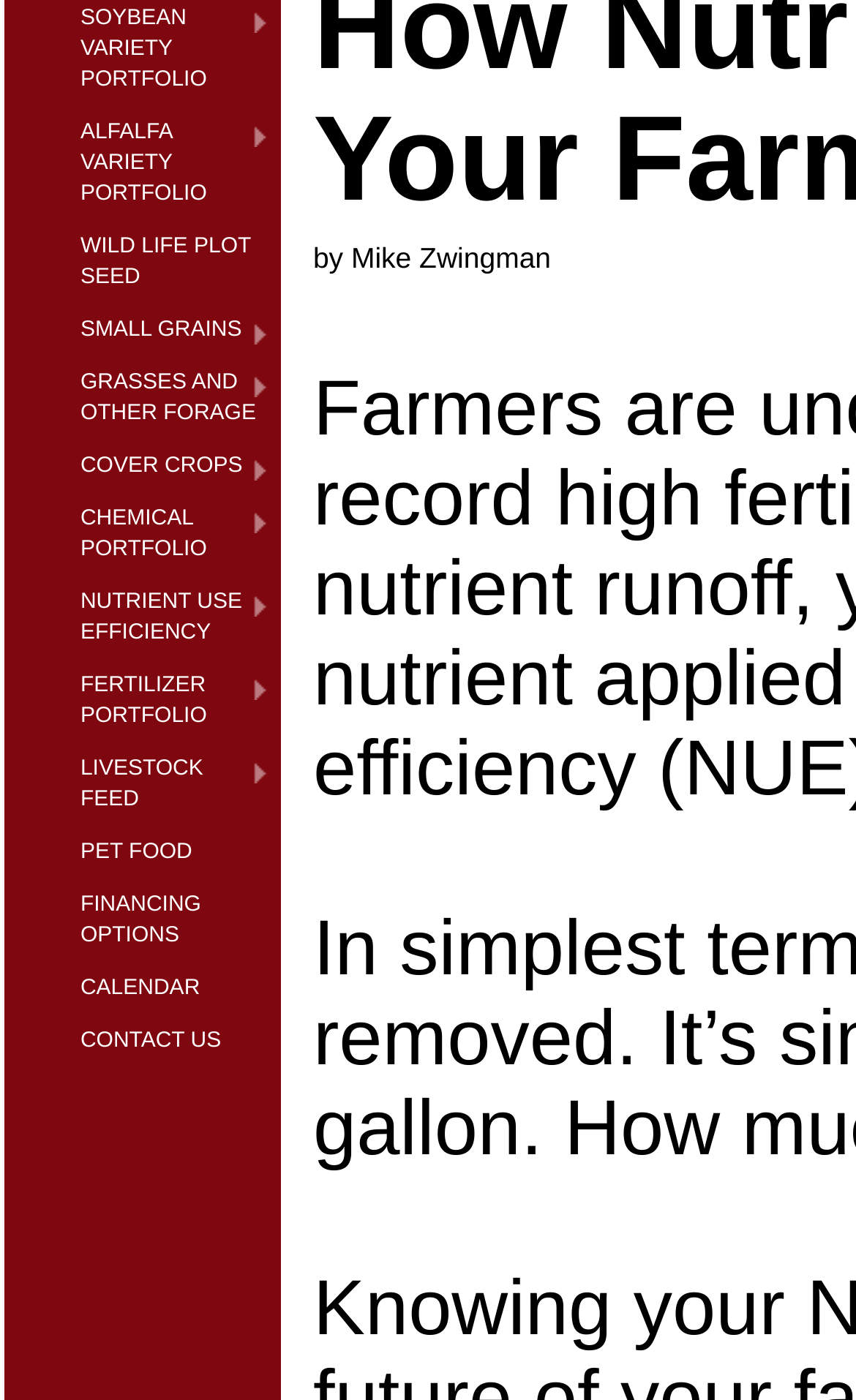What are the different product categories offered?
Please use the image to provide a one-word or short phrase answer.

Alfalfa, Wild Life, Small Grains, etc.